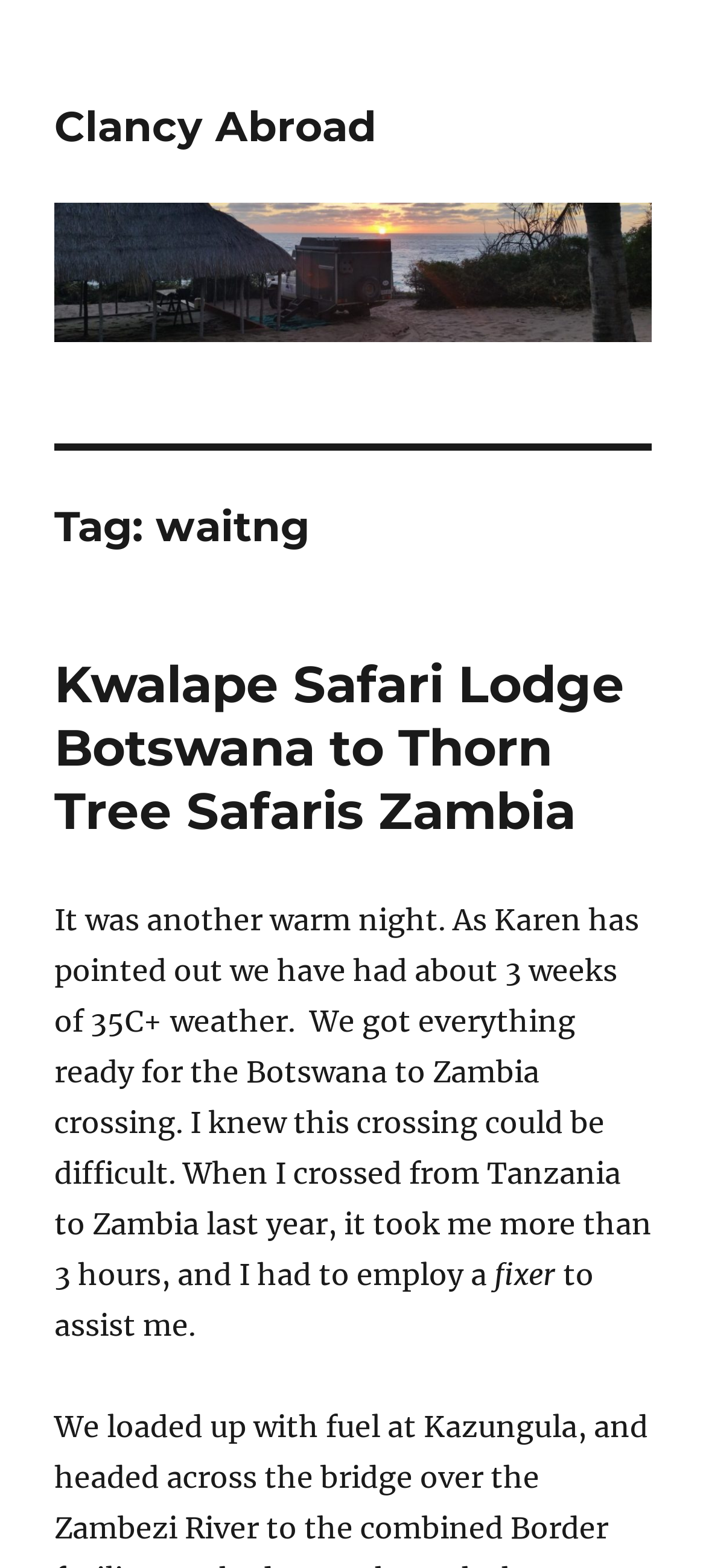Find the bounding box of the UI element described as: "Silver". The bounding box coordinates should be given as four float values between 0 and 1, i.e., [left, top, right, bottom].

None